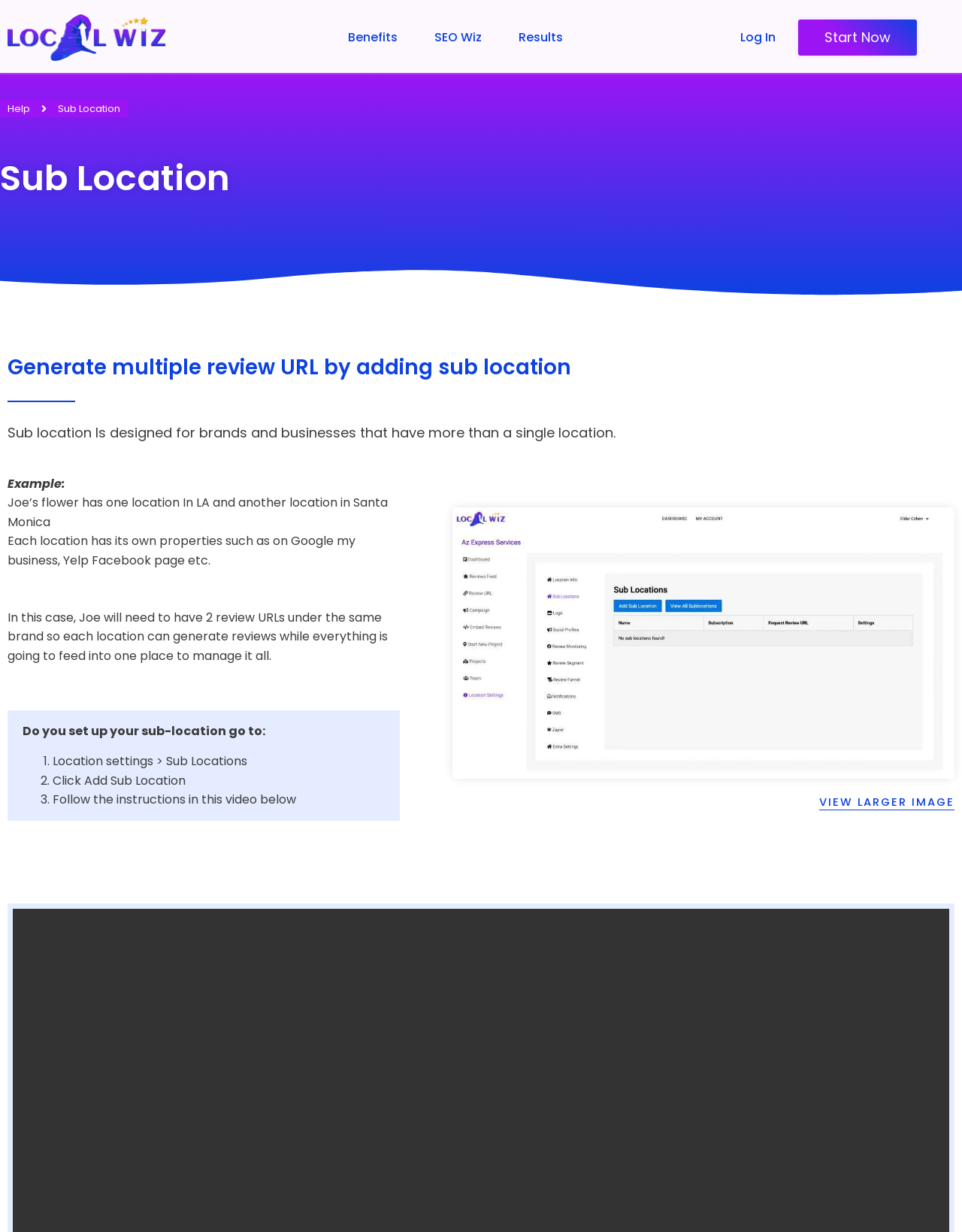Determine the bounding box coordinates of the section I need to click to execute the following instruction: "Log In". Provide the coordinates as four float numbers between 0 and 1, i.e., [left, top, right, bottom].

[0.769, 0.023, 0.806, 0.042]